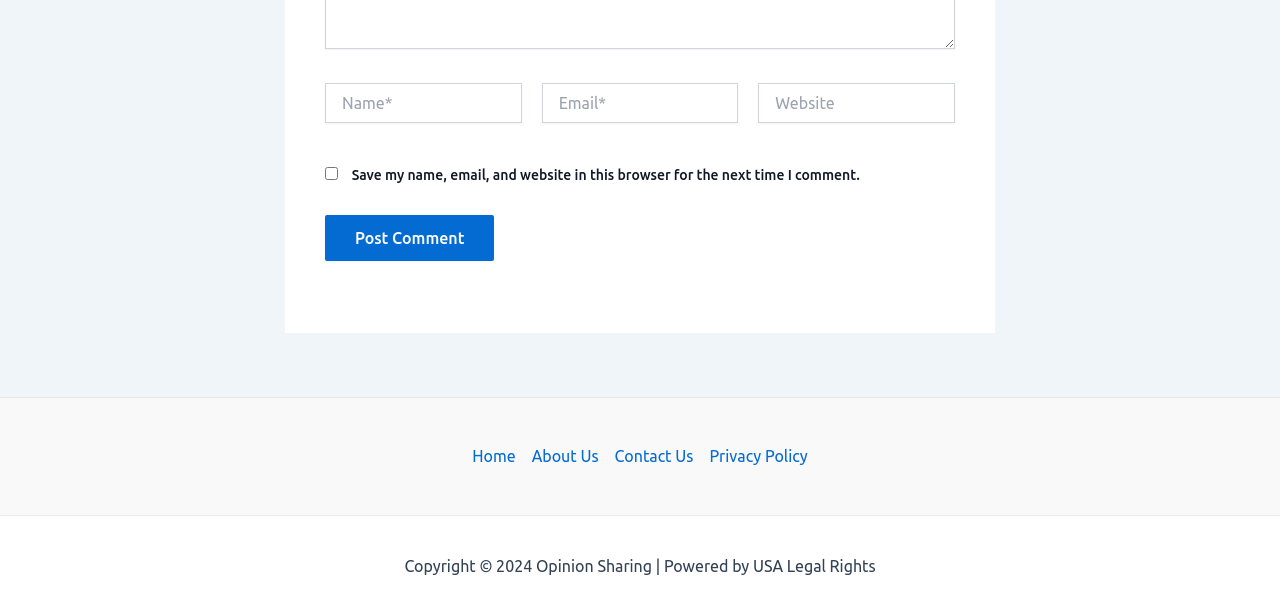How many navigation links are available? Observe the screenshot and provide a one-word or short phrase answer.

4